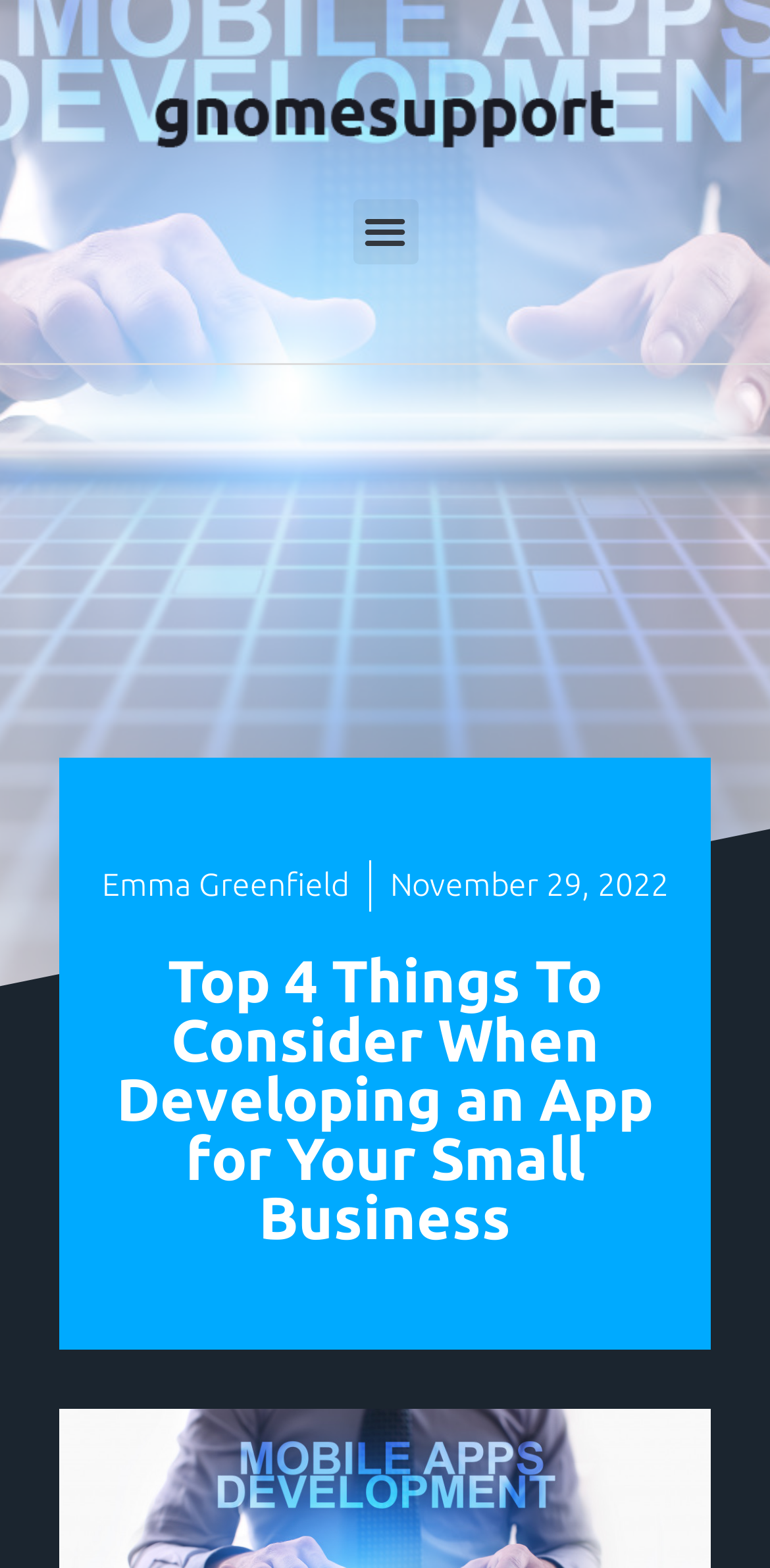What is the main topic of the article?
Analyze the image and provide a thorough answer to the question.

The main topic of the article is about developing an app for small businesses, and it is mentioned in the heading 'Top 4 Things To Consider When Developing an App for Your Small Business'.